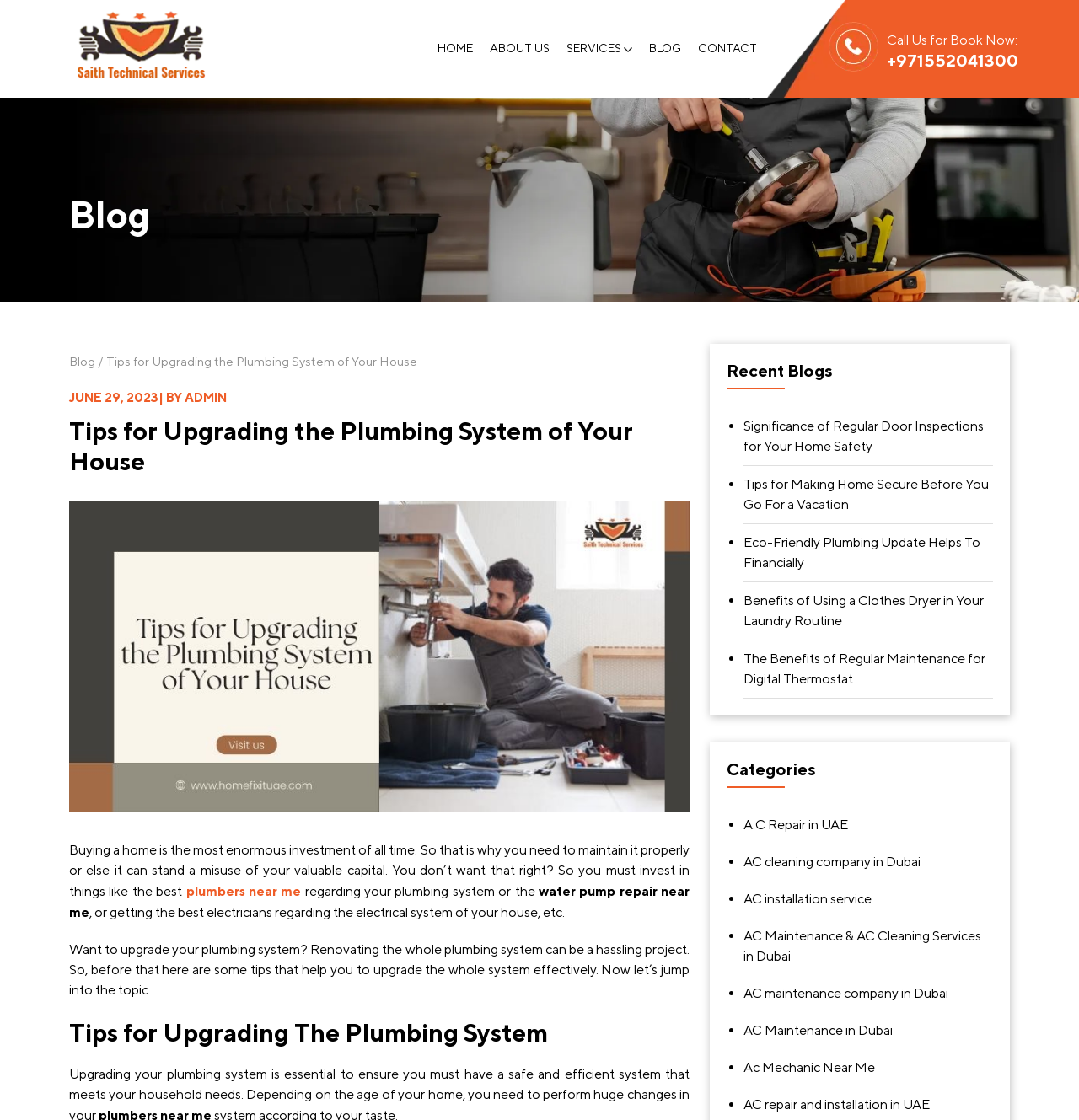Please determine the bounding box coordinates of the element to click on in order to accomplish the following task: "Read the blog post about 'Tips for Upgrading the Plumbing System of Your House'". Ensure the coordinates are four float numbers ranging from 0 to 1, i.e., [left, top, right, bottom].

[0.064, 0.363, 0.639, 0.432]